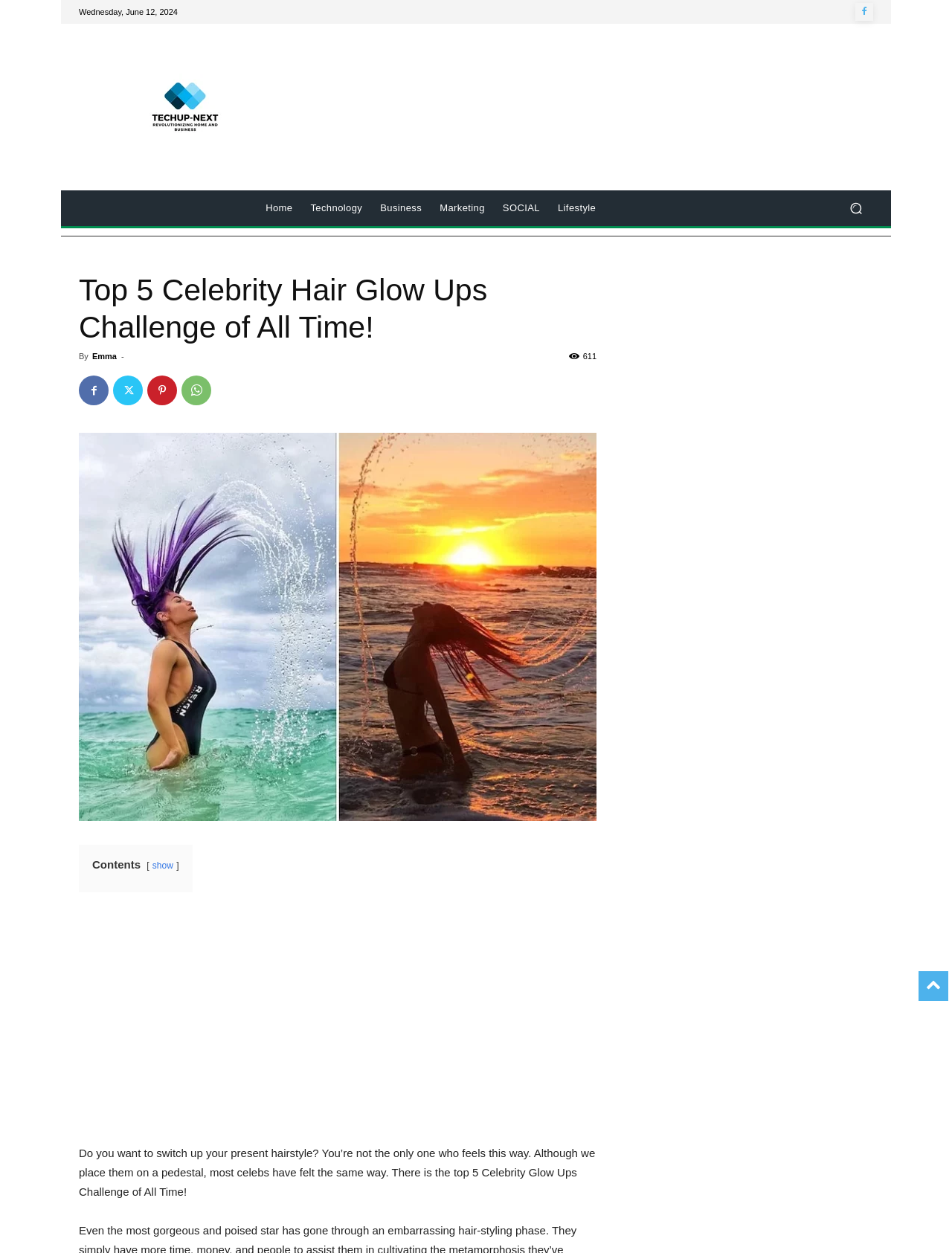Locate the UI element described by alt="grow up" title="grow up" and provide its bounding box coordinates. Use the format (top-left x, top-left y, bottom-right x, bottom-right y) with all values as floating point numbers between 0 and 1.

[0.083, 0.345, 0.627, 0.655]